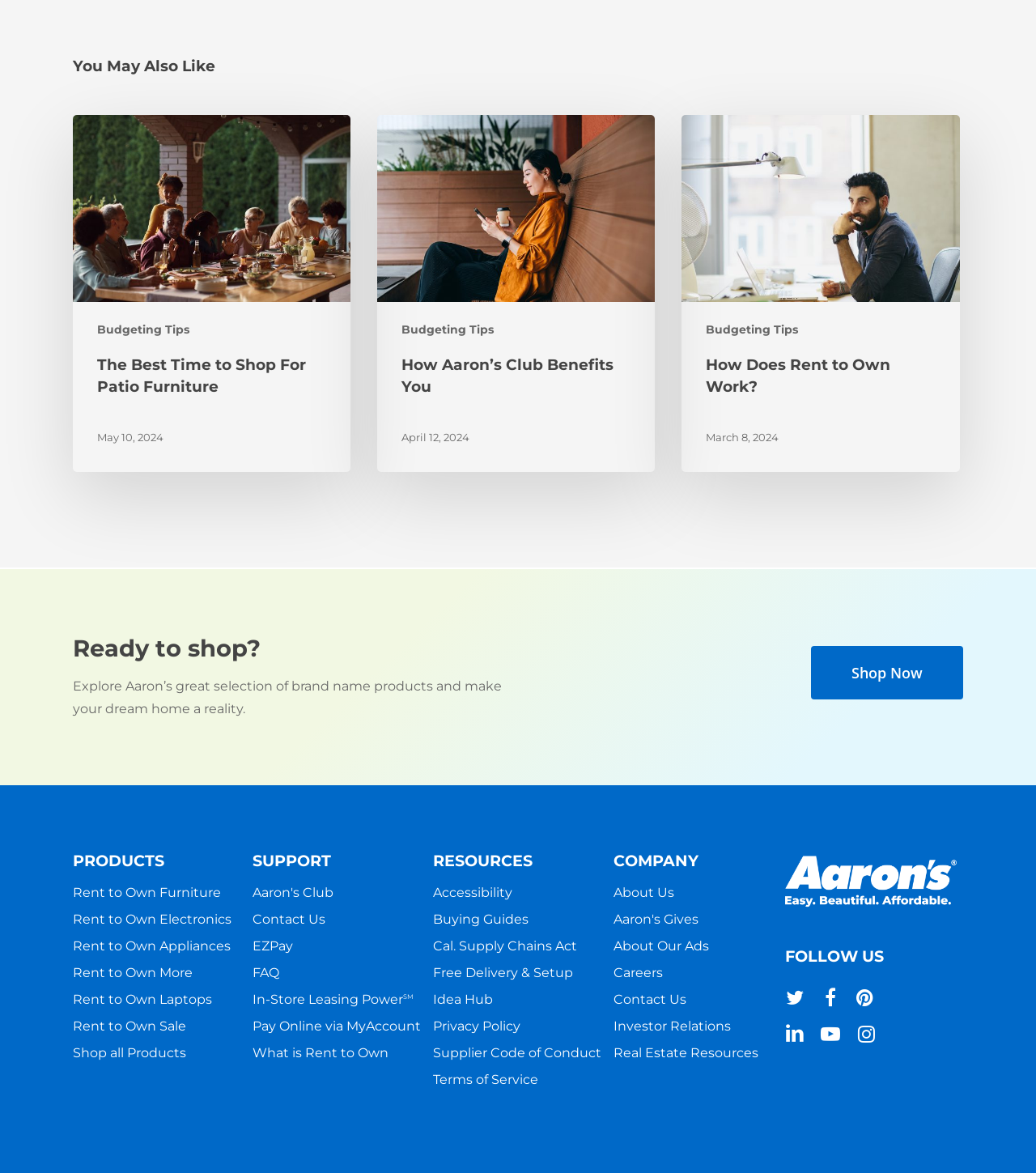Please provide a brief answer to the following inquiry using a single word or phrase:
What is the last social media platform listed?

instagram